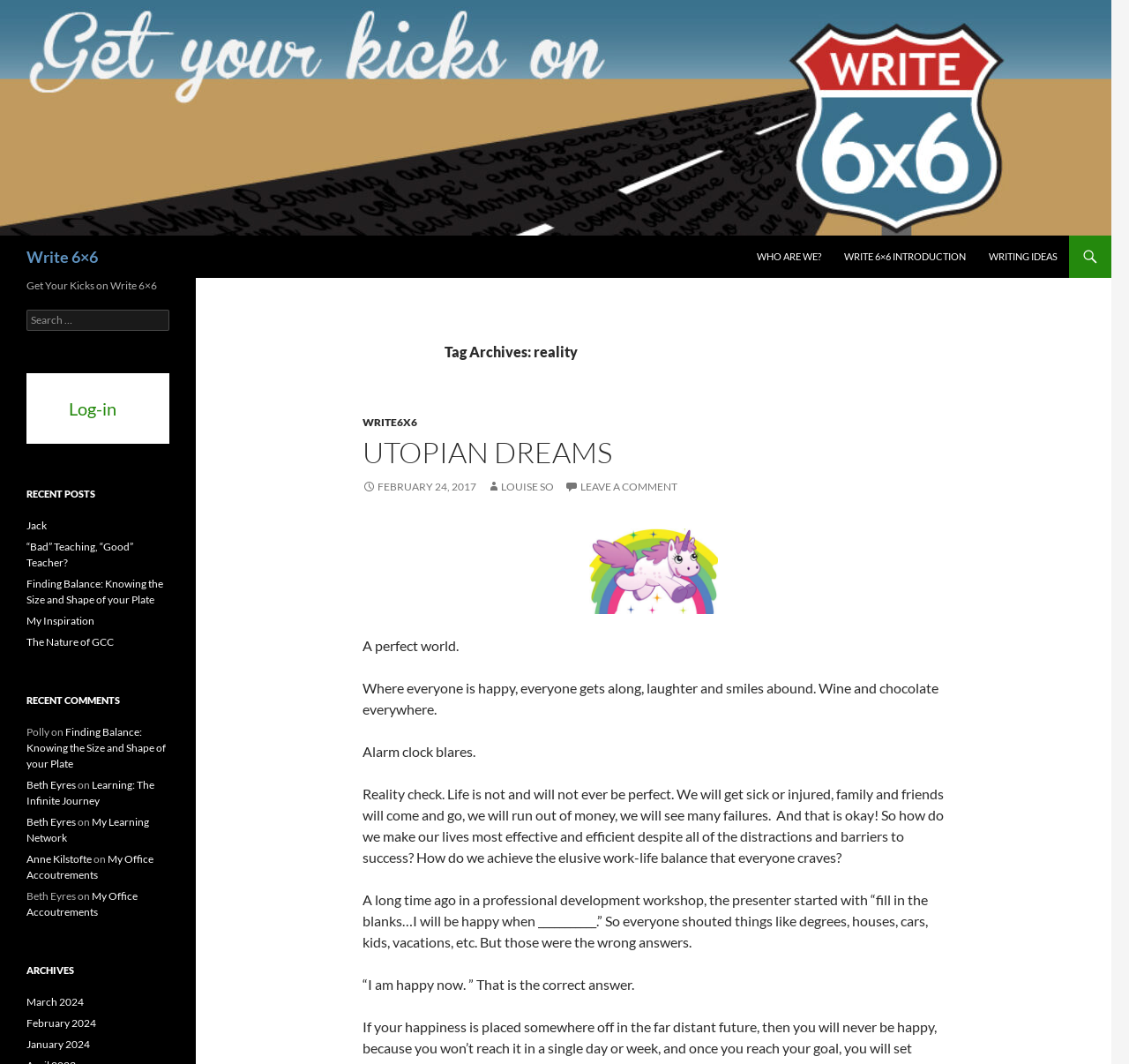Determine the bounding box coordinates of the clickable region to execute the instruction: "Search for something". The coordinates should be four float numbers between 0 and 1, denoted as [left, top, right, bottom].

[0.023, 0.291, 0.15, 0.311]